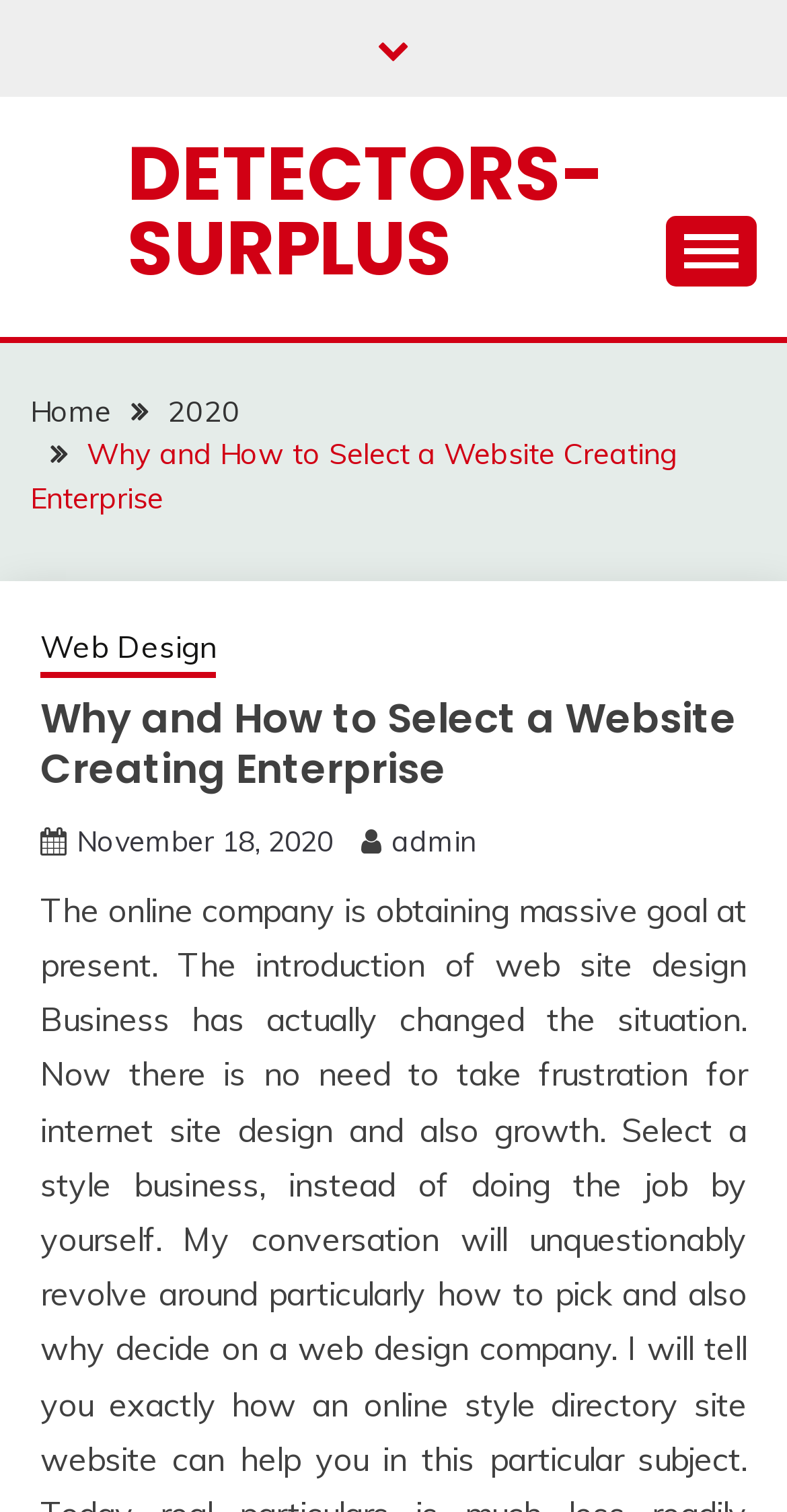Explain the webpage in detail.

The webpage is about selecting a website creating enterprise, with the title "Why and How to Select a Website Creating Enterprise" prominently displayed. At the top left of the page, there is a link with no text, followed by a link to "DETECTORS-SURPLUS" on the same line, taking up most of the top section. 

On the top right, there is a button with no text, which controls the primary menu. Below the top section, there is a navigation menu labeled "Breadcrumbs" that spans the width of the page. This menu contains links to "Home", "2020", the current page "Why and How to Select a Website Creating Enterprise", "Web Design", and a date "November 18, 2020" with a time element. 

The main content of the page starts with a heading that repeats the title "Why and How to Select a Website Creating Enterprise". Below the heading, there is a link to the author "admin". At the bottom right of the page, there is a link with a icon represented by "\uf176".